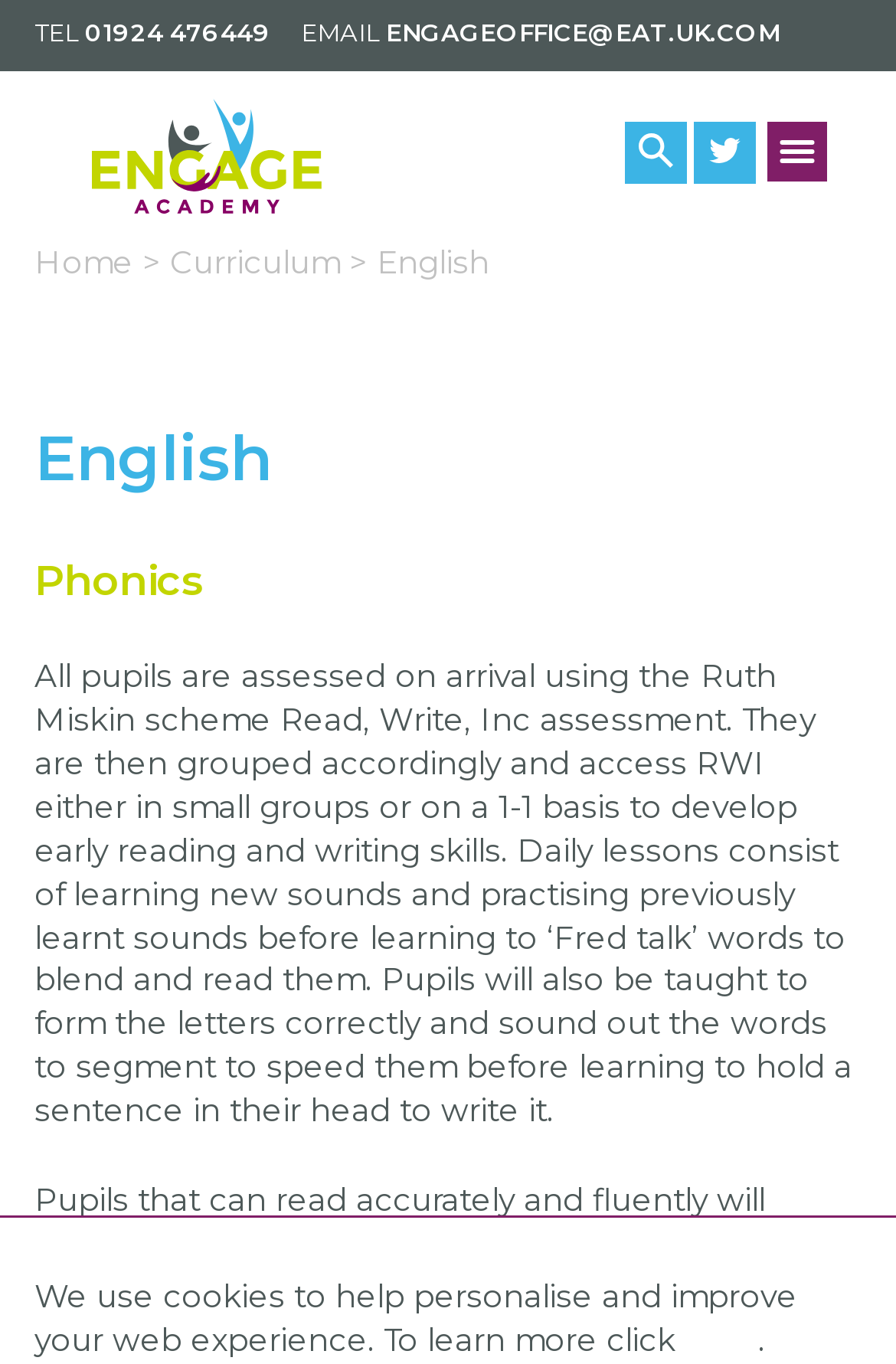For the given element description aria-label="Back to home" title="Engage Academy", determine the bounding box coordinates of the UI element. The coordinates should follow the format (top-left x, top-left y, bottom-right x, bottom-right y) and be within the range of 0 to 1.

[0.103, 0.073, 0.359, 0.157]